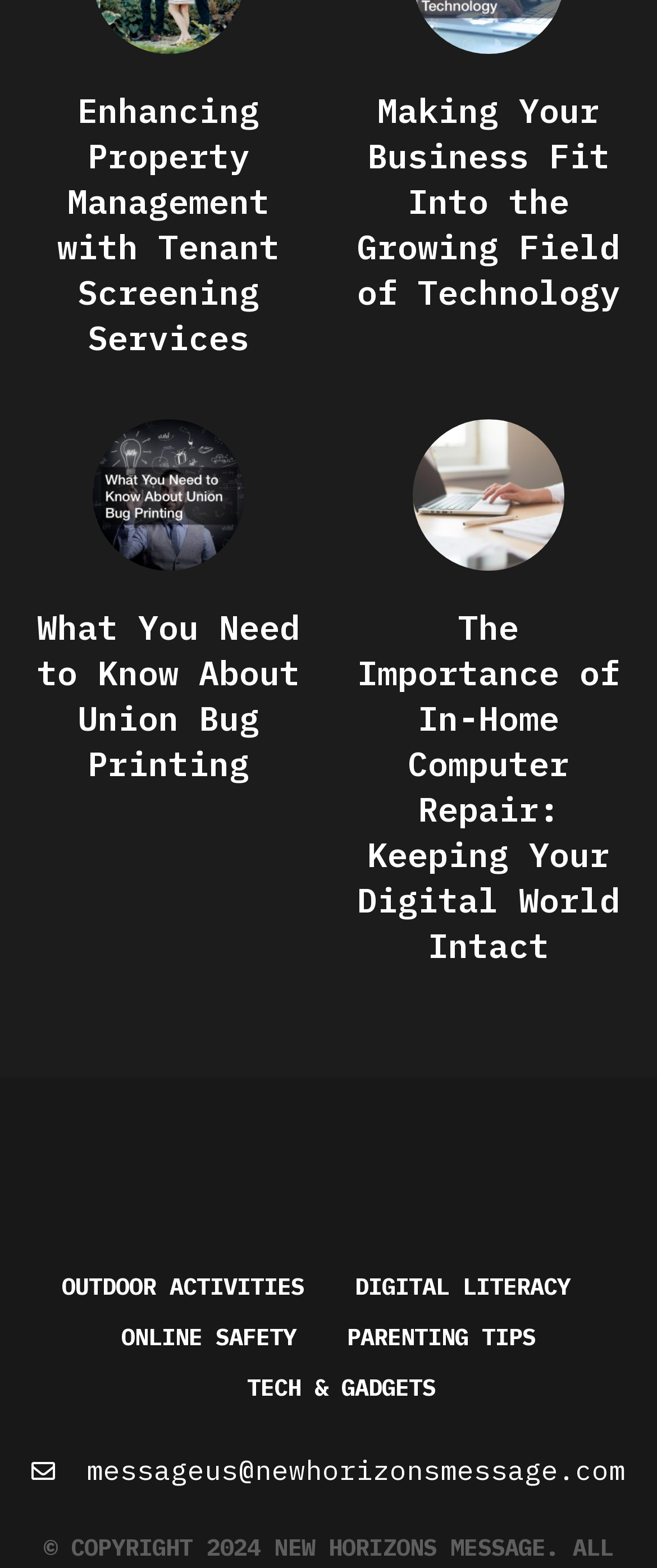Identify the bounding box coordinates of the region I need to click to complete this instruction: "Read about 'What You Need to Know About Union Bug Printing'".

[0.051, 0.385, 0.462, 0.501]